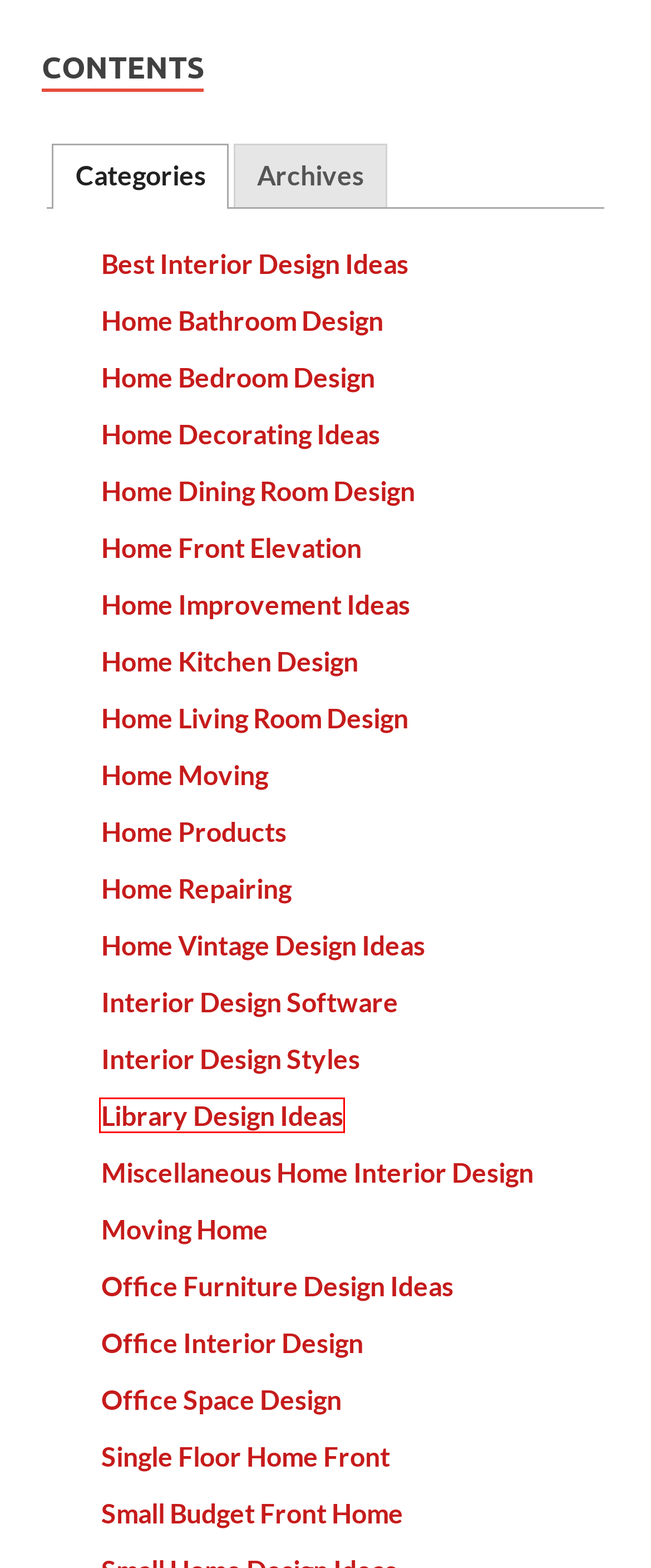Analyze the screenshot of a webpage with a red bounding box and select the webpage description that most accurately describes the new page resulting from clicking the element inside the red box. Here are the candidates:
A. Library Design Ideas | JW-Design Center
B. Home Products | JW-Design Center
C. Office Interior Design | JW-Design Center
D. Interior Design Software | JW-Design Center
E. Office Space Design | JW-Design Center
F. Home Front Elevation | JW-Design Center
G. Home Vintage Design Ideas | JW-Design Center
H. Home Bedroom Design | JW-Design Center

A